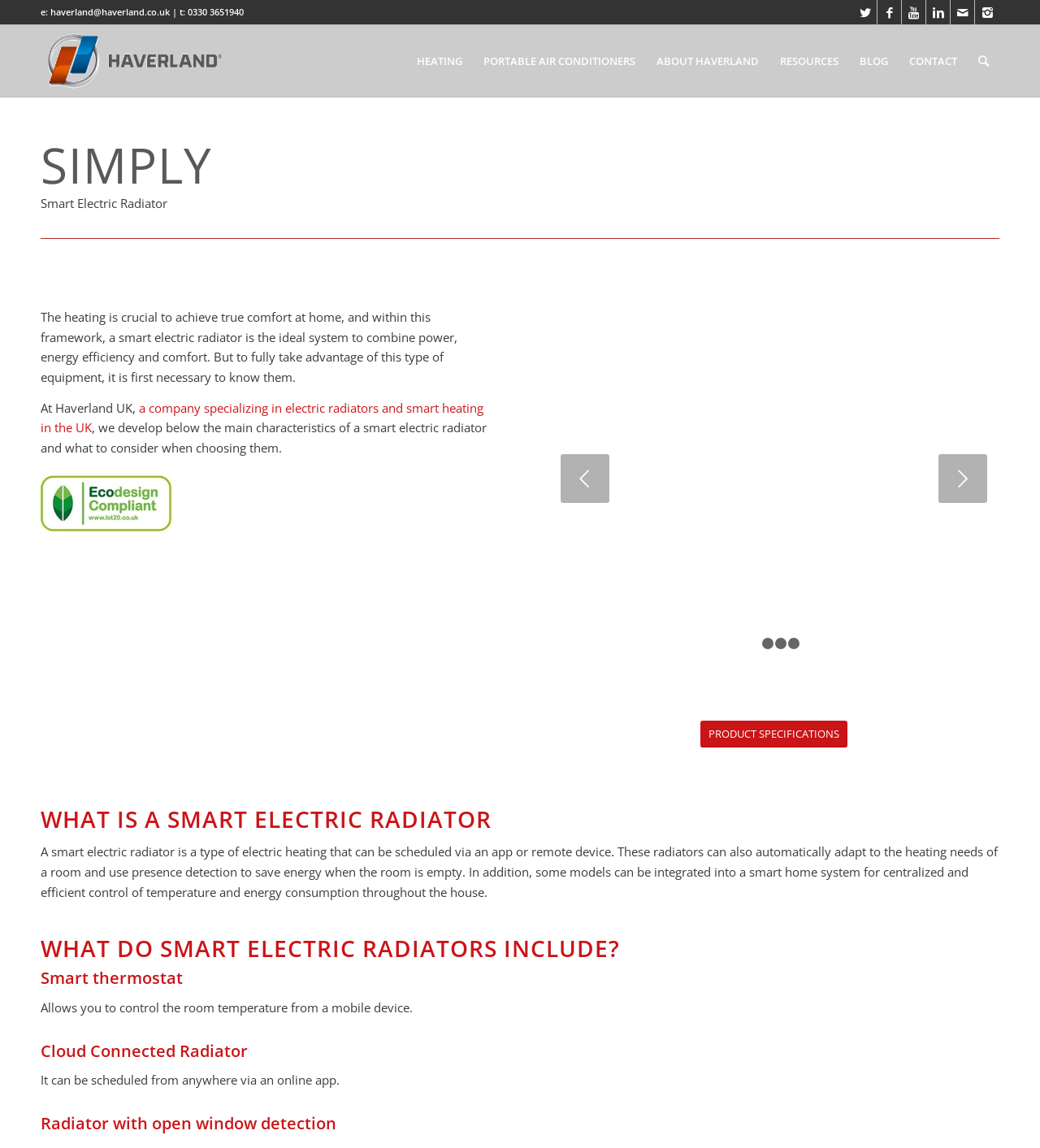Specify the bounding box coordinates of the element's area that should be clicked to execute the given instruction: "Go to the CONTACT page". The coordinates should be four float numbers between 0 and 1, i.e., [left, top, right, bottom].

[0.864, 0.022, 0.93, 0.084]